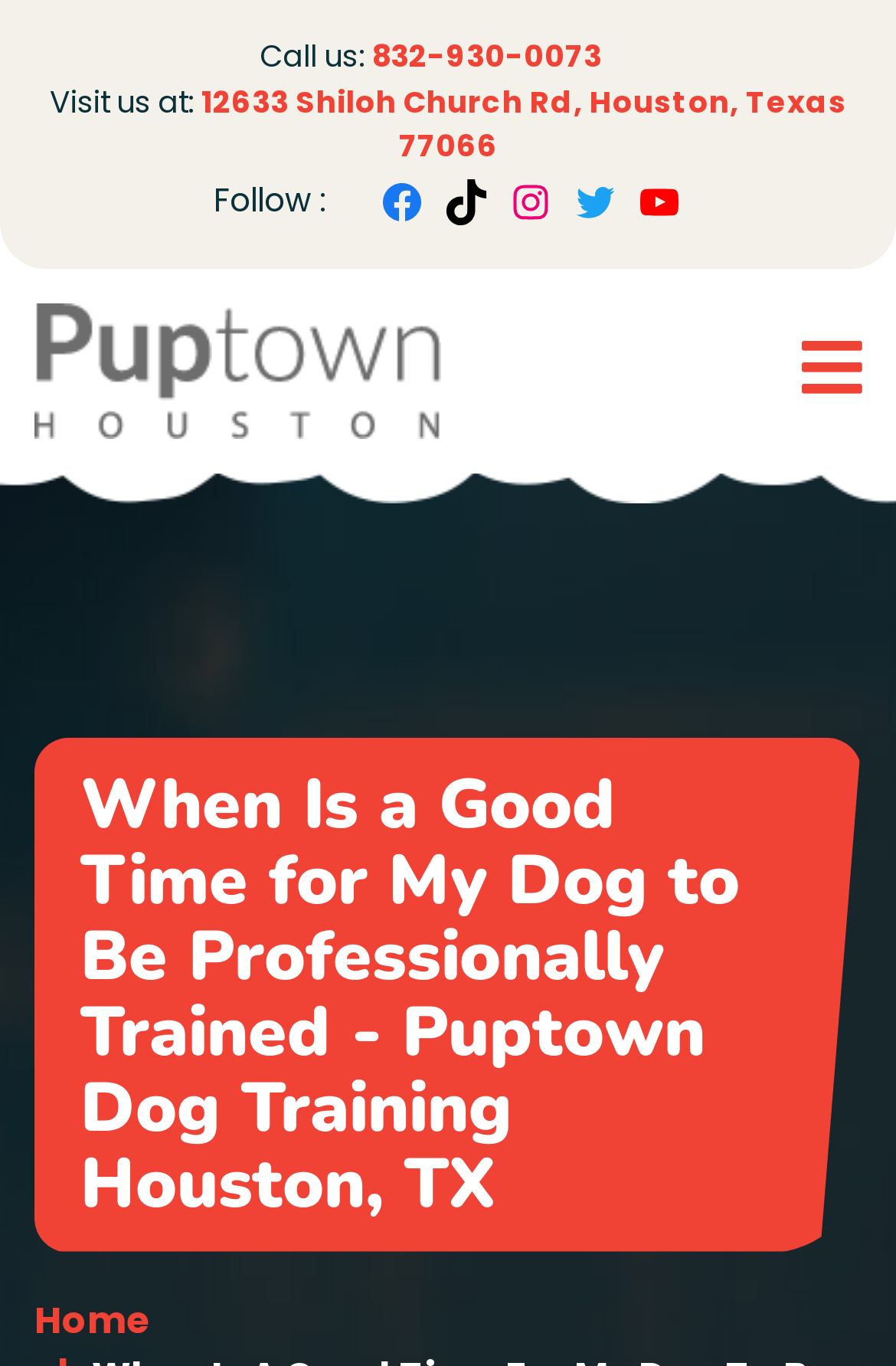Based on the element description TikTok, identify the bounding box coordinates for the UI element. The coordinates should be in the format (top-left x, top-left y, bottom-right x, bottom-right y) and within the 0 to 1 range.

[0.495, 0.13, 0.546, 0.164]